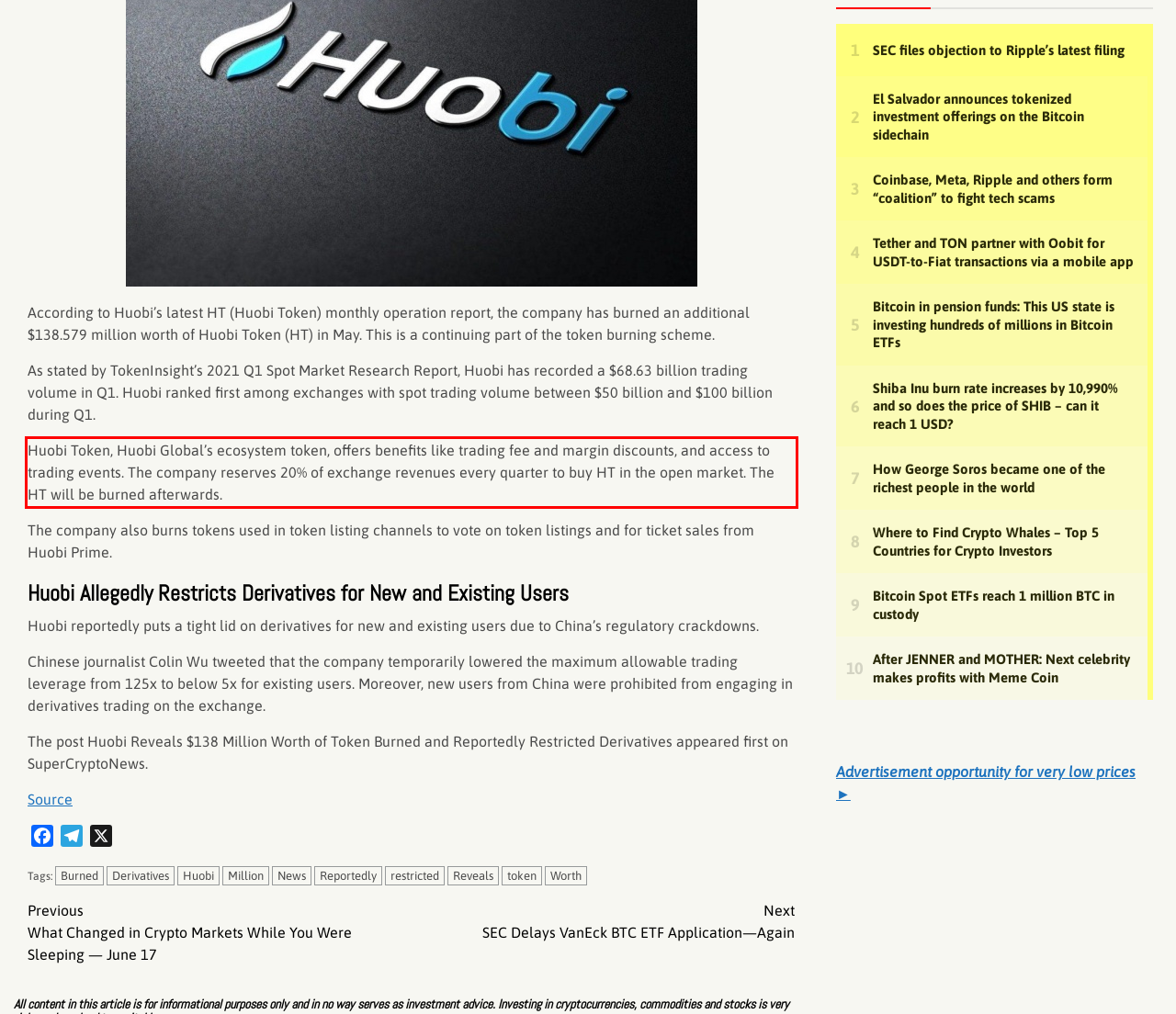There is a screenshot of a webpage with a red bounding box around a UI element. Please use OCR to extract the text within the red bounding box.

Huobi Token, Huobi Global’s ecosystem token, offers benefits like trading fee and margin discounts, and access to trading events. The company reserves 20% of exchange revenues every quarter to buy HT in the open market. The HT will be burned afterwards.